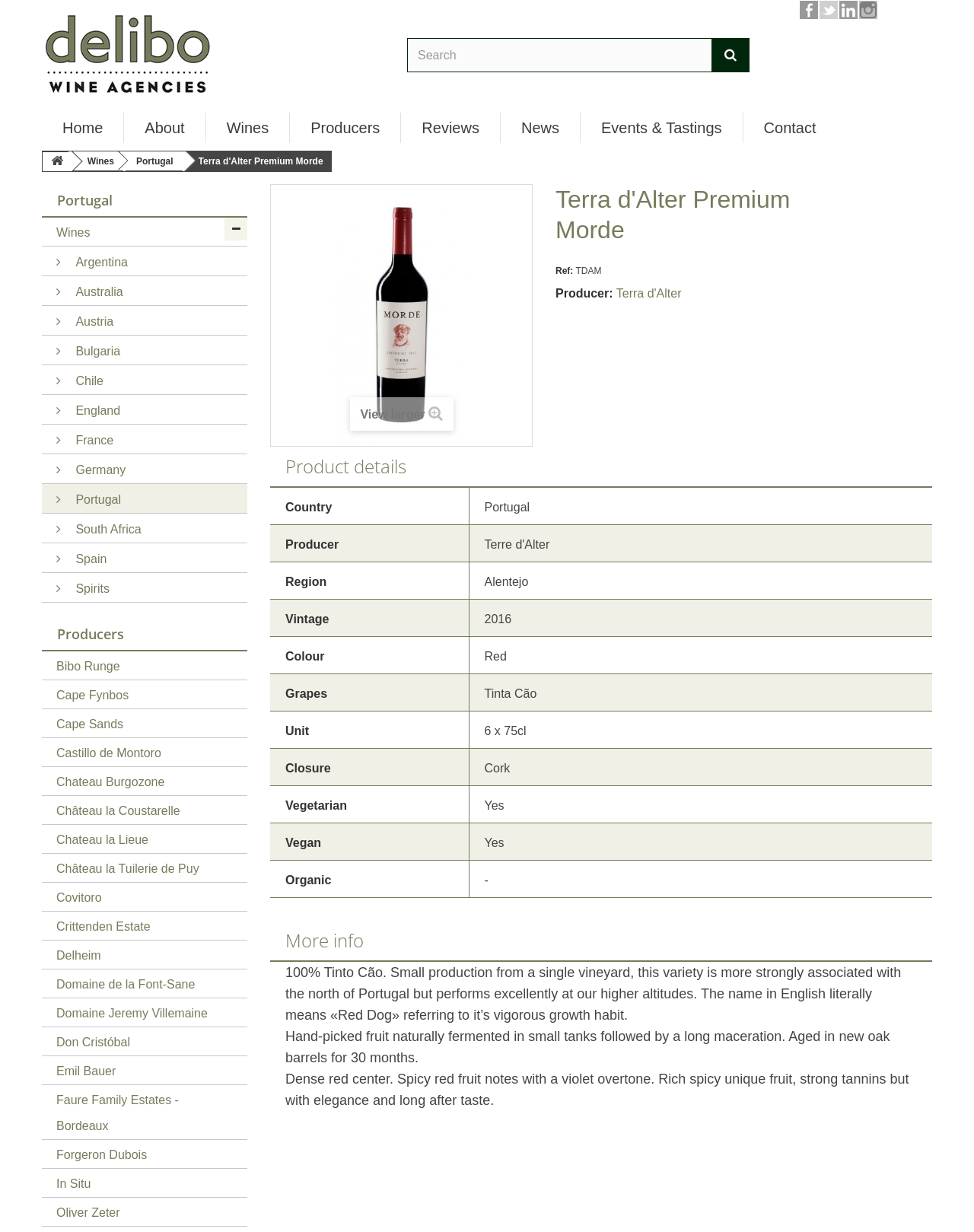Respond with a single word or phrase:
What is the producer of the wine?

Terre d'Alter